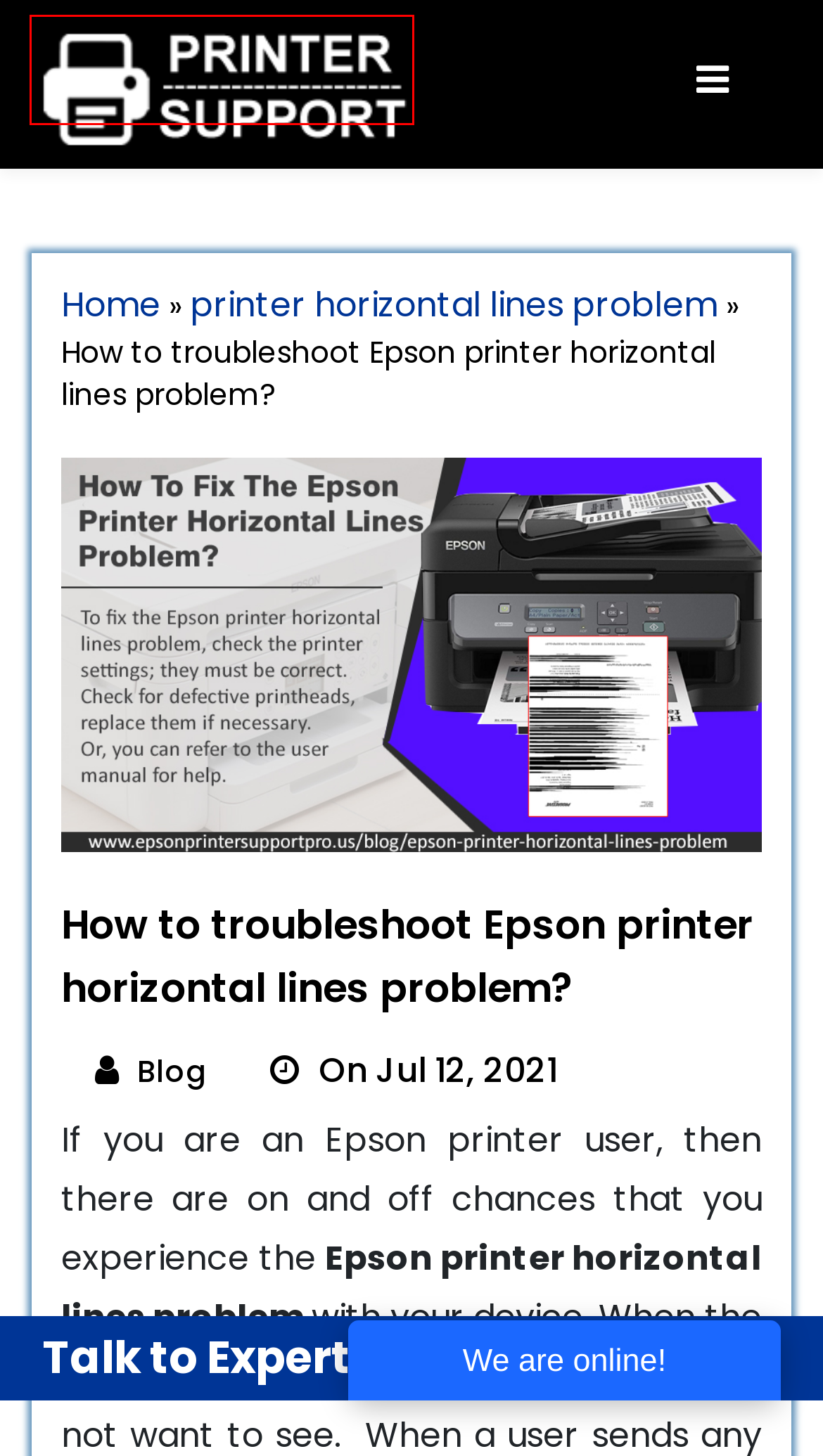You are provided a screenshot of a webpage featuring a red bounding box around a UI element. Choose the webpage description that most accurately represents the new webpage after clicking the element within the red bounding box. Here are the candidates:
A. How To Find Epson Printer IP Address? [Complete Guidance]
B. Produce Goods Faster with Epson Printer for Sublimation
C. Why Is Epson Printer Leaking Ink On Paper? What Can I do
D. What are the steps for Epson Ink Pads Reset Utility?
E. How To Check Ink Levels On Epson Printer In Windows 10 and Mac? [Fix]
F. Printer Support - Our Blogs
G. Epson Printer Support Number +1-205-594-6581 - Epson Support
H. printer horizontal lines problem Archives - Printer Support

G